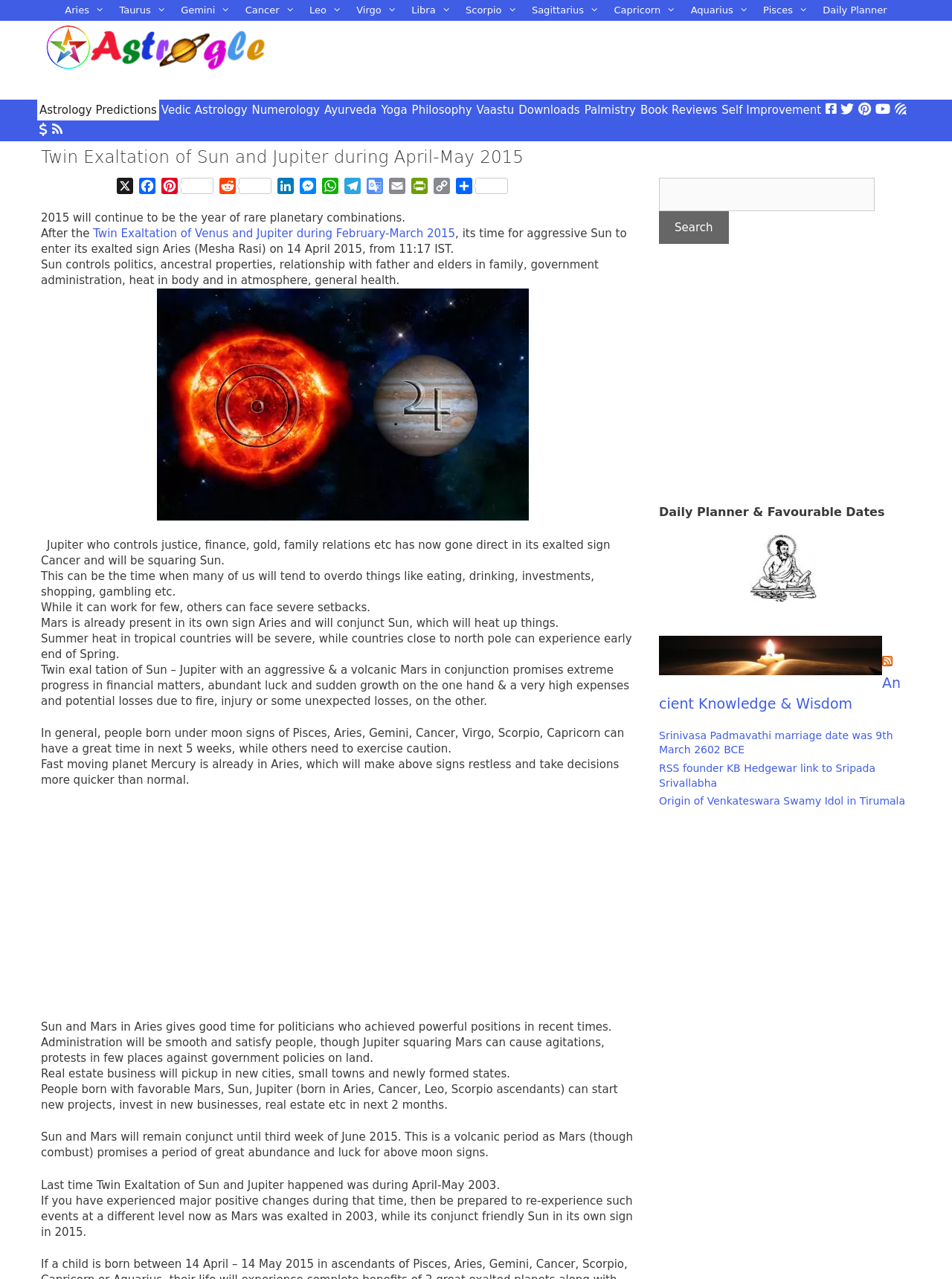Find the bounding box coordinates of the element you need to click on to perform this action: 'Search for something'. The coordinates should be represented by four float values between 0 and 1, in the format [left, top, right, bottom].

[0.692, 0.165, 0.765, 0.191]